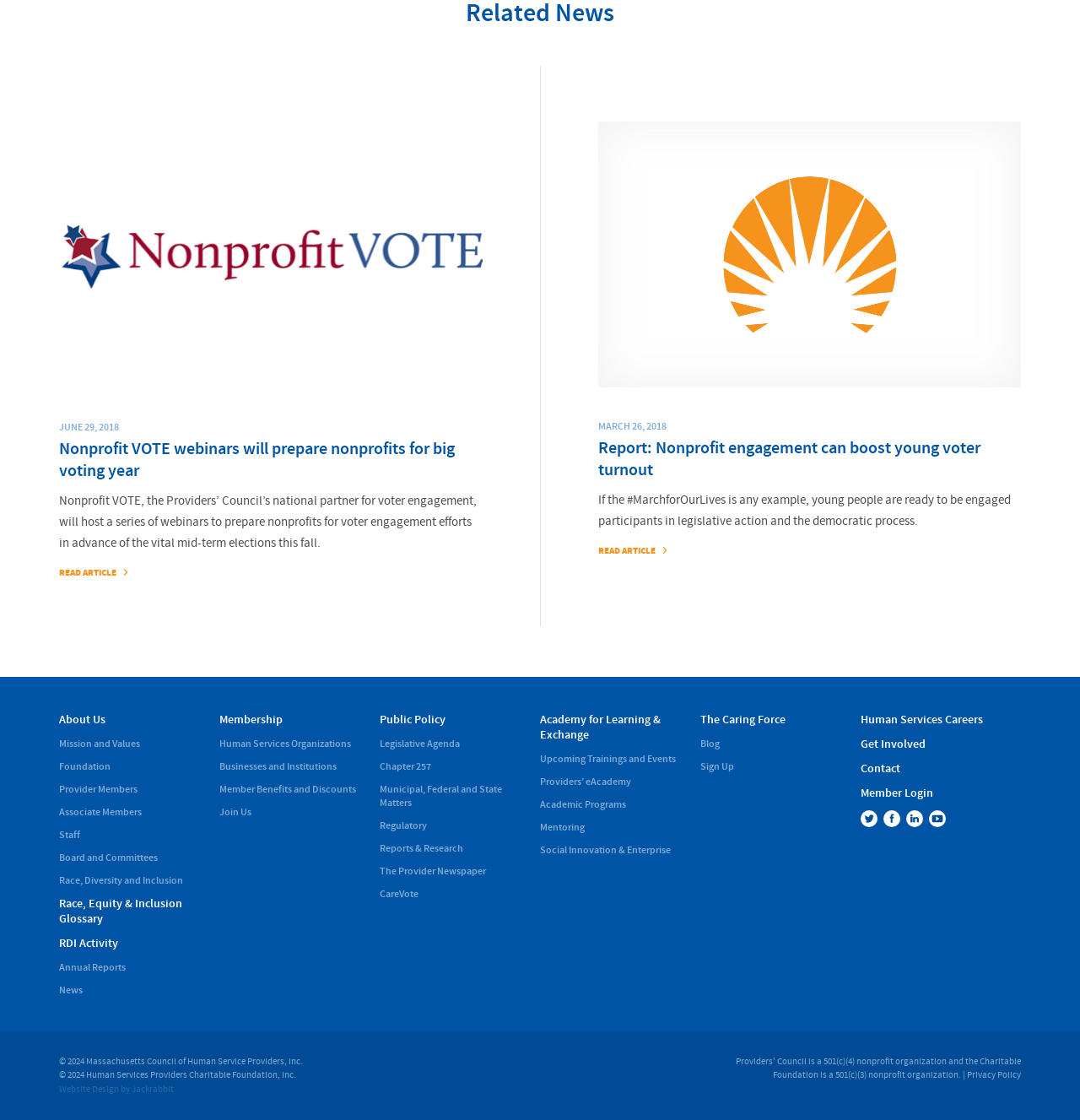For the element described, predict the bounding box coordinates as (top-left x, top-left y, bottom-right x, bottom-right y). All values should be between 0 and 1. Element description: Providers’ eAcademy

[0.5, 0.692, 0.641, 0.704]